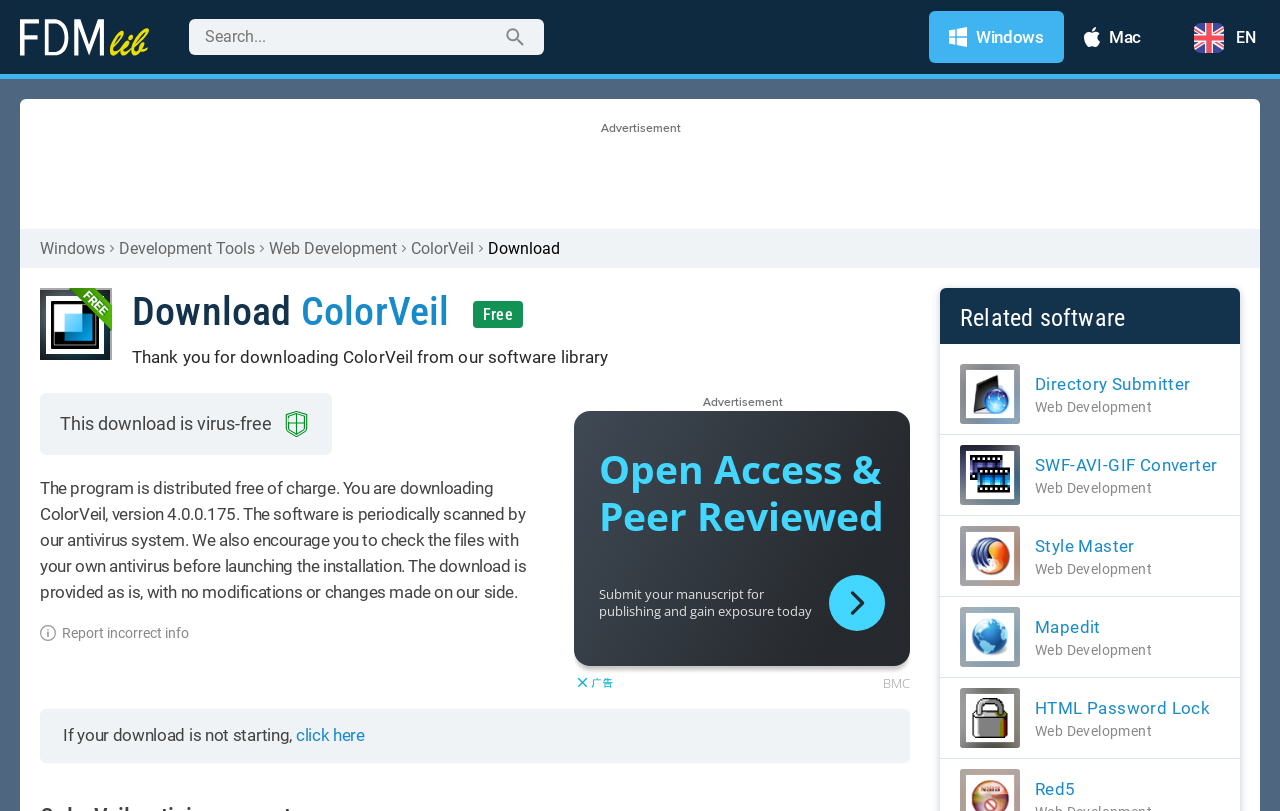Given the element description Windows, identify the bounding box coordinates for the UI element on the webpage screenshot. The format should be (top-left x, top-left y, bottom-right x, bottom-right y), with values between 0 and 1.

[0.726, 0.014, 0.831, 0.078]